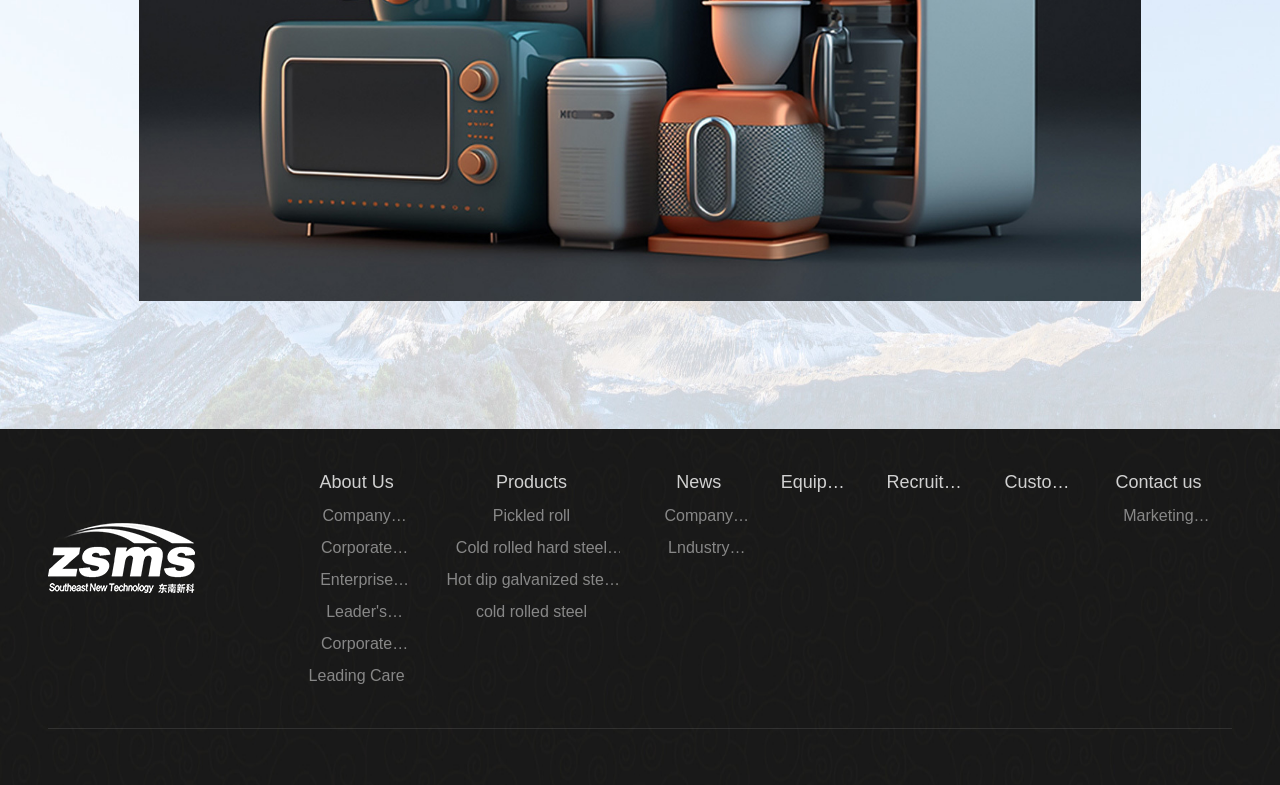Indicate the bounding box coordinates of the element that must be clicked to execute the instruction: "Learn about pickled roll products". The coordinates should be given as four float numbers between 0 and 1, i.e., [left, top, right, bottom].

[0.346, 0.637, 0.484, 0.678]